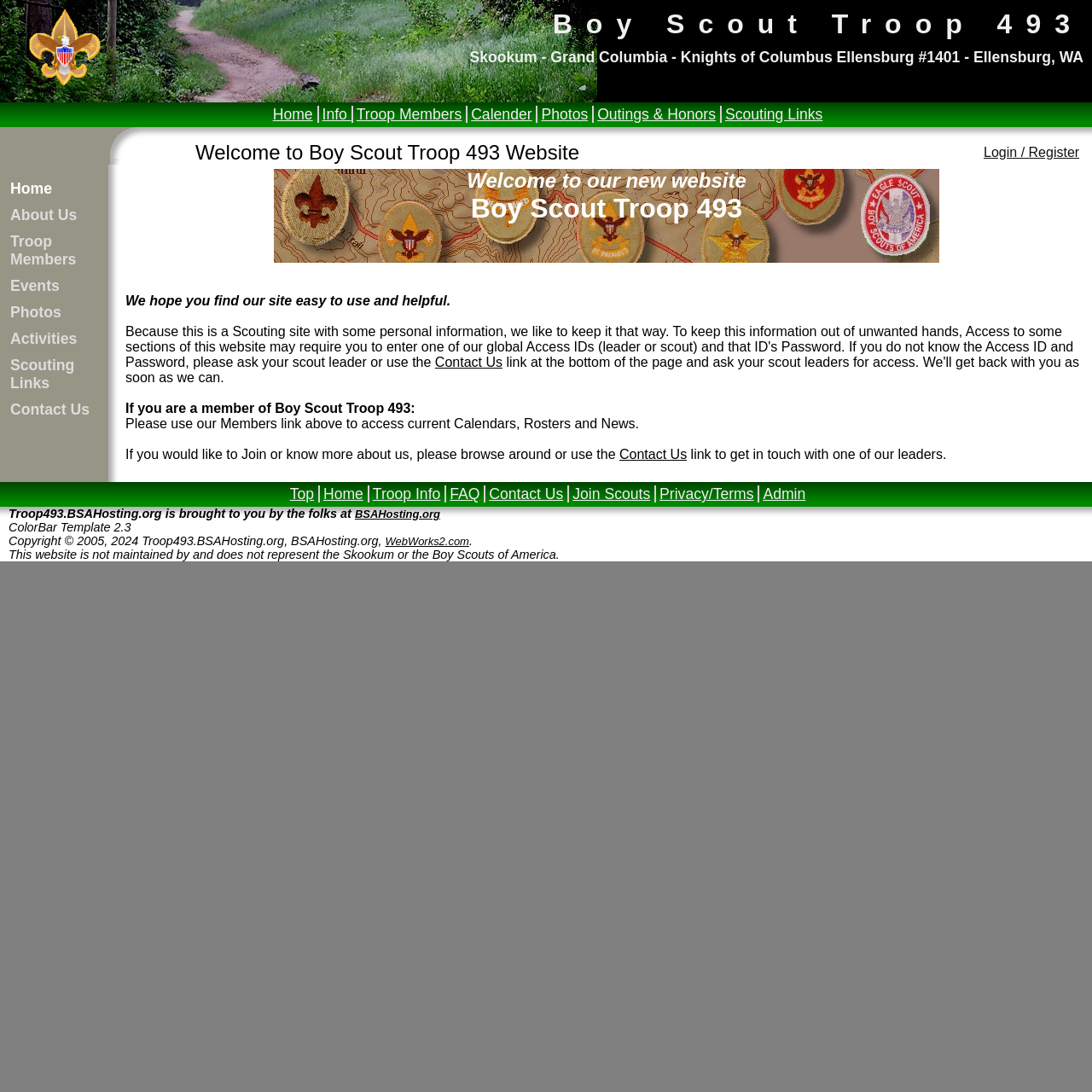Please study the image and answer the question comprehensively:
What can members of Boy Scout Troop 493 access through the Members link?

The webpage states that 'If you are a member of Boy Scout Troop 493: Please use our Members link above to access current Calendars, Rosters and News.' This implies that members can access these specific resources through the Members link.